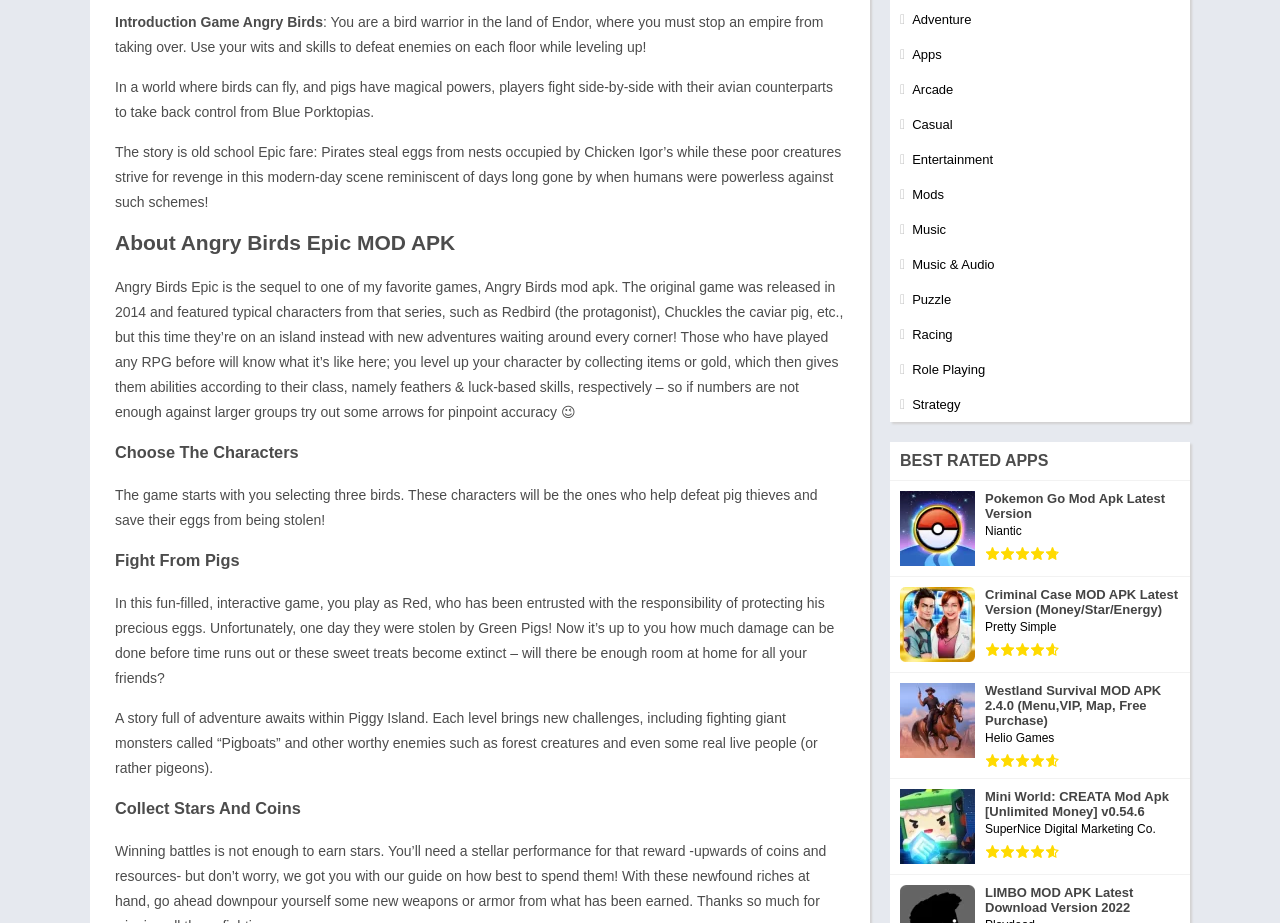Using the provided element description: "Role Playing", determine the bounding box coordinates of the corresponding UI element in the screenshot.

[0.703, 0.392, 0.77, 0.408]